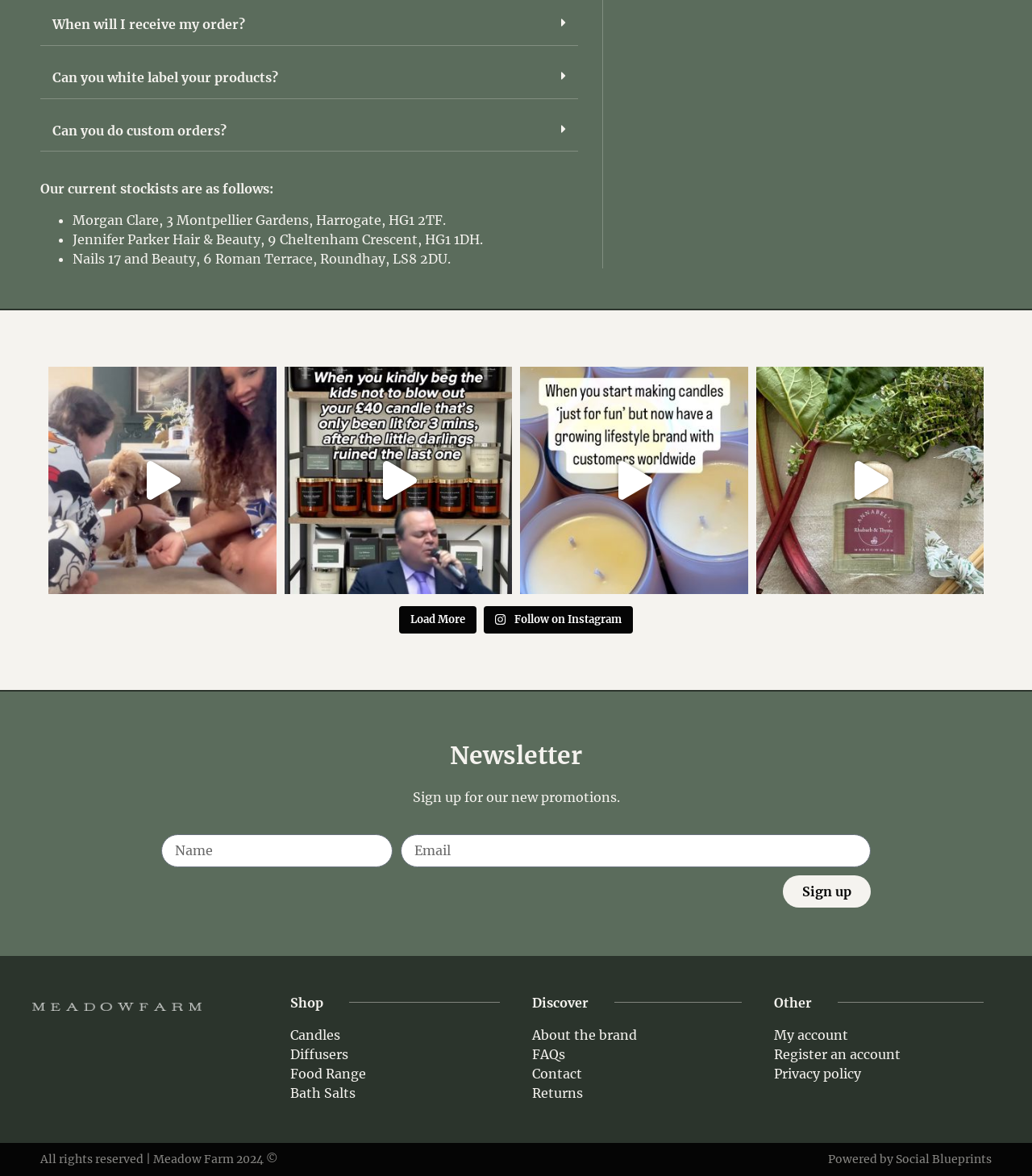Determine the bounding box for the UI element described here: "FAQs".

[0.516, 0.888, 0.719, 0.904]